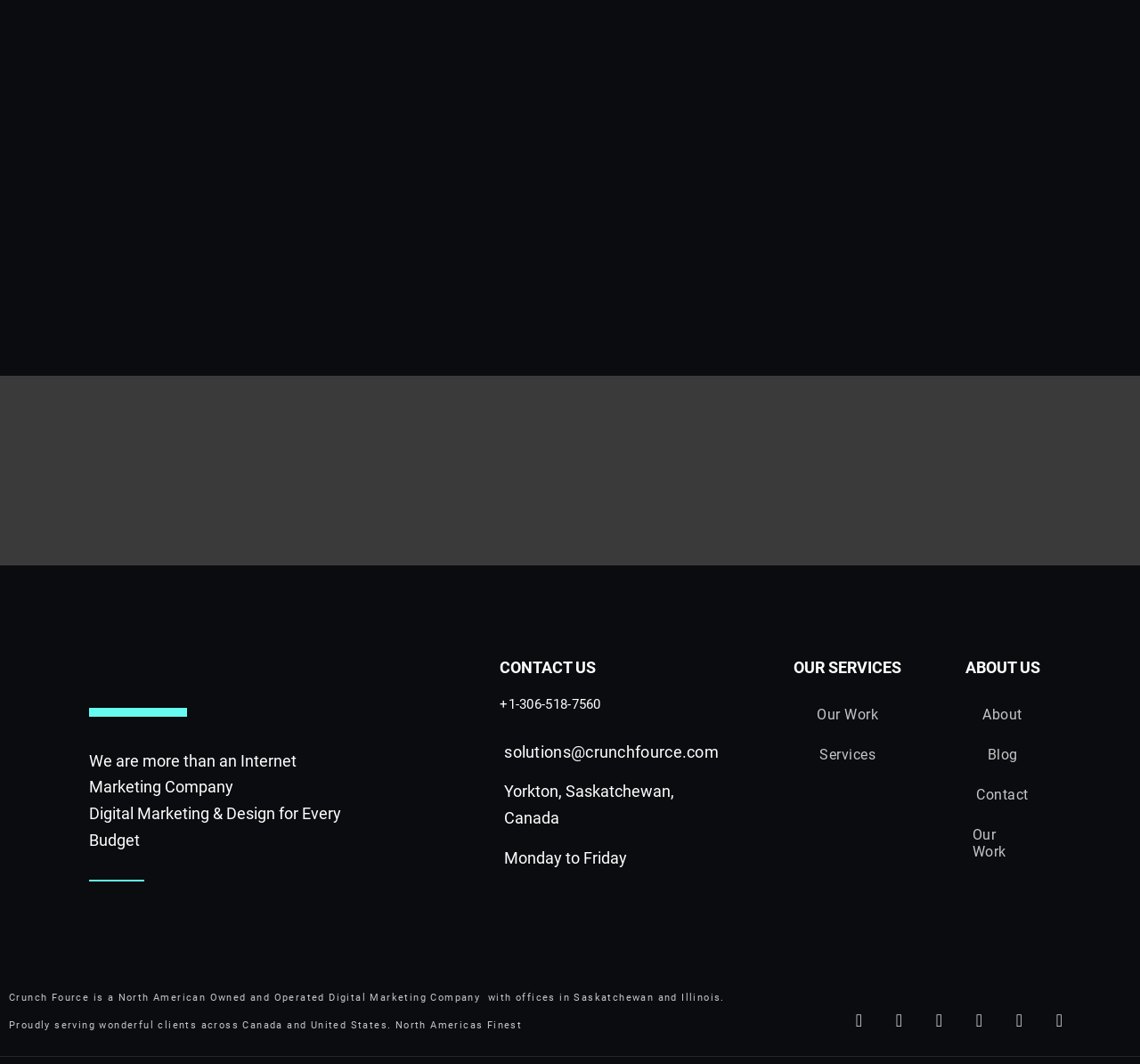Find the UI element described as: "alt="preferred marketing agency"" and predict its bounding box coordinates. Ensure the coordinates are four float numbers between 0 and 1, [left, top, right, bottom].

[0.674, 0.361, 0.825, 0.523]